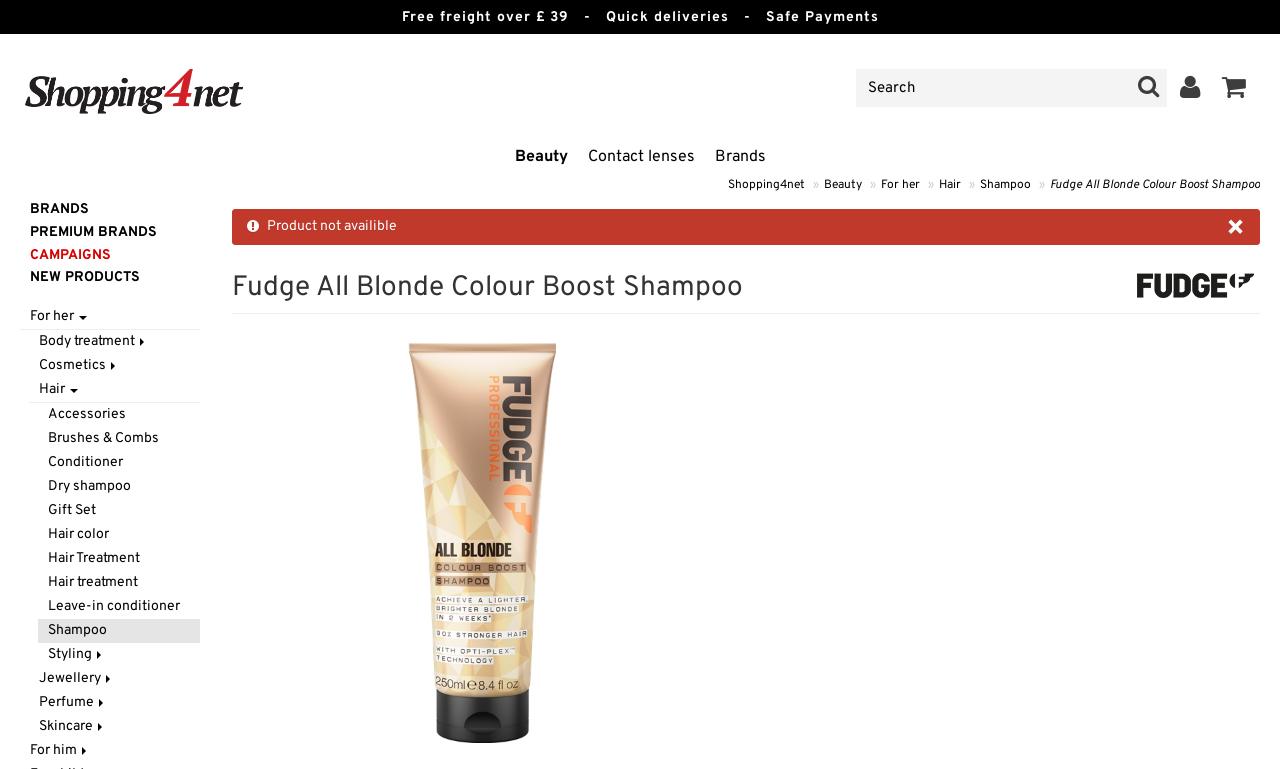Refer to the screenshot and give an in-depth answer to this question: How many pictures of the shampoo are there?

I found the answer by looking at the image elements with the alt texts 'Fudge All Blonde Colour Boost Shampoo (Picture 1 of 2)' and 'Fudge All Blonde Colour Boost Shampoo (Picture 2 of 2)', which indicates that there are 2 pictures of the shampoo.